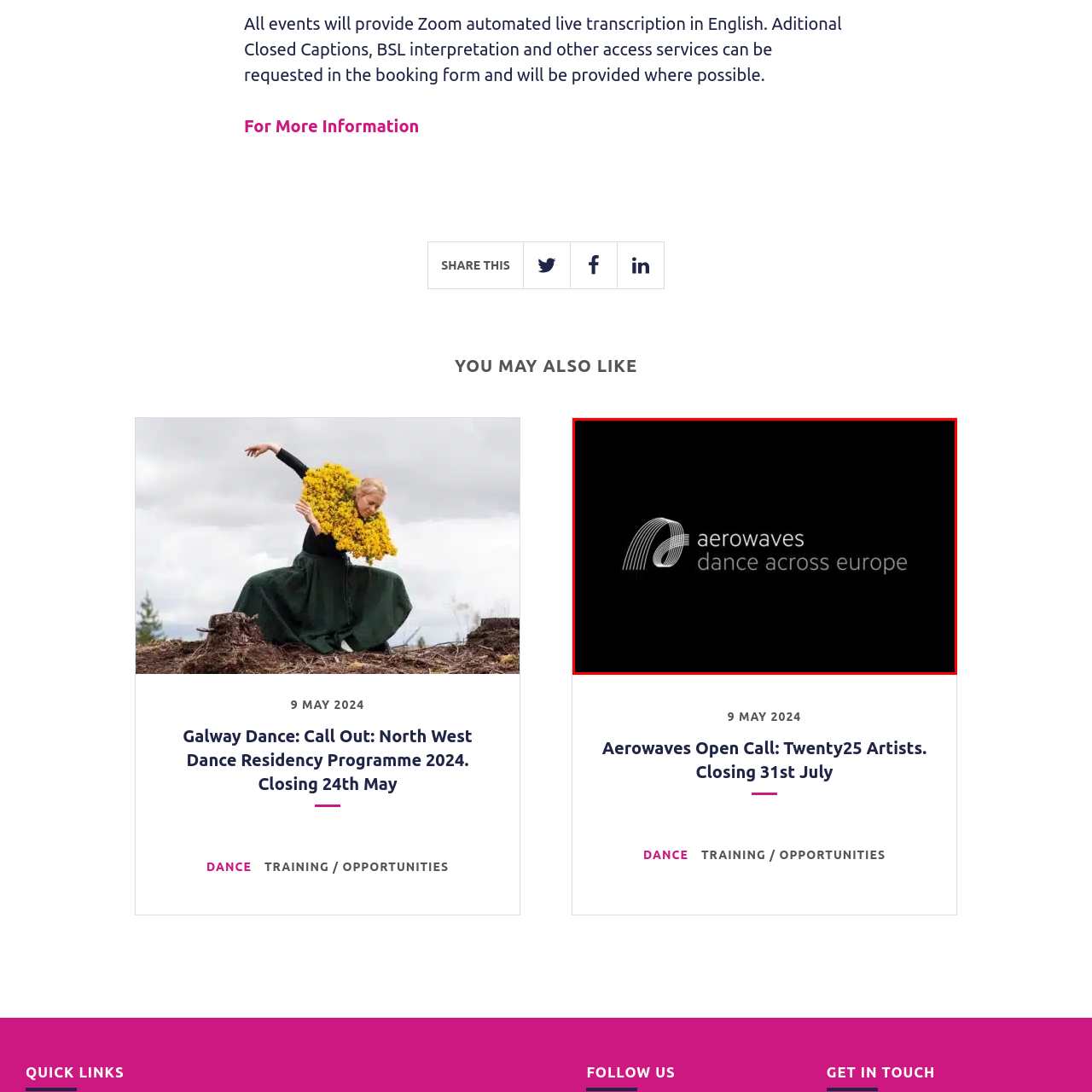Direct your attention to the image contained by the red frame and provide a detailed response to the following question, utilizing the visual data from the image:
What is Aerowaves' mission?

The caption states that the phrase 'dance across europe' is presented below the logo, highlighting Aerowaves' mission to promote and connect contemporary dance across various European platforms, which implies that Aerowaves aims to facilitate the exchange and development of contemporary dance across Europe.